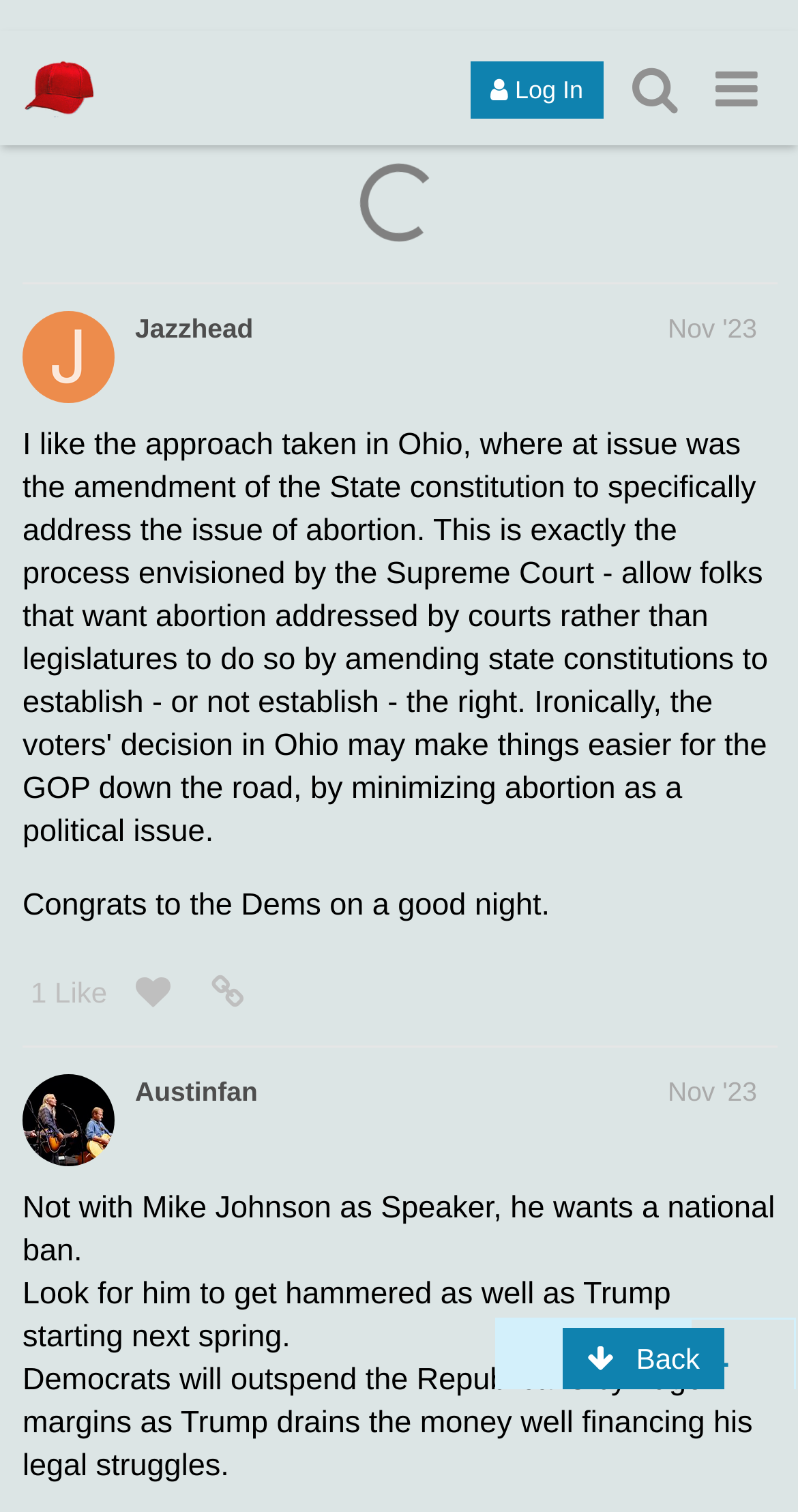Identify the coordinates of the bounding box for the element described below: "parent_node: 1 Like". Return the coordinates as four float numbers between 0 and 1: [left, top, right, bottom].

[0.145, 0.495, 0.239, 0.543]